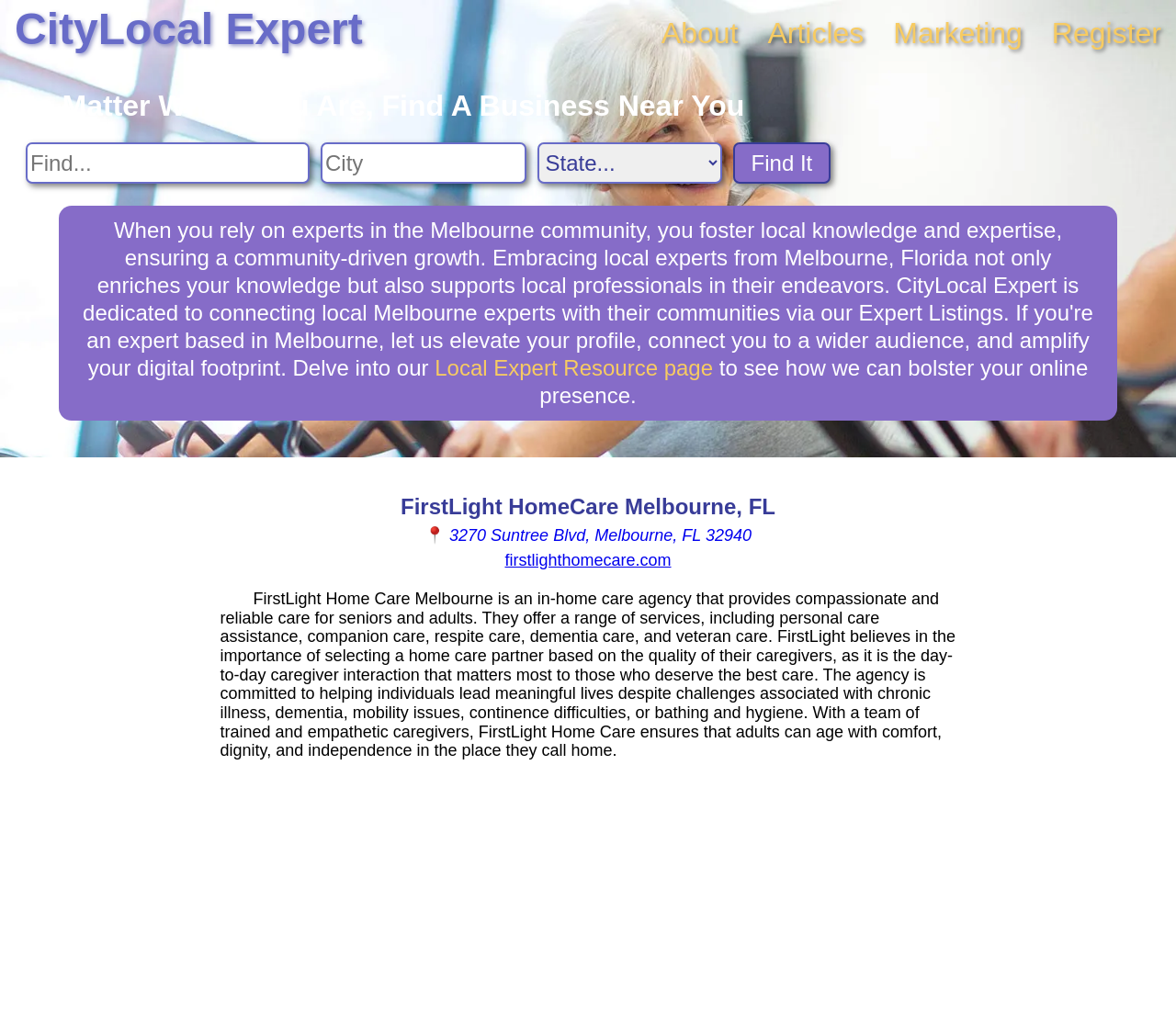Please reply to the following question using a single word or phrase: 
What type of care does the agency provide?

Personal care assistance, companion care, etc.